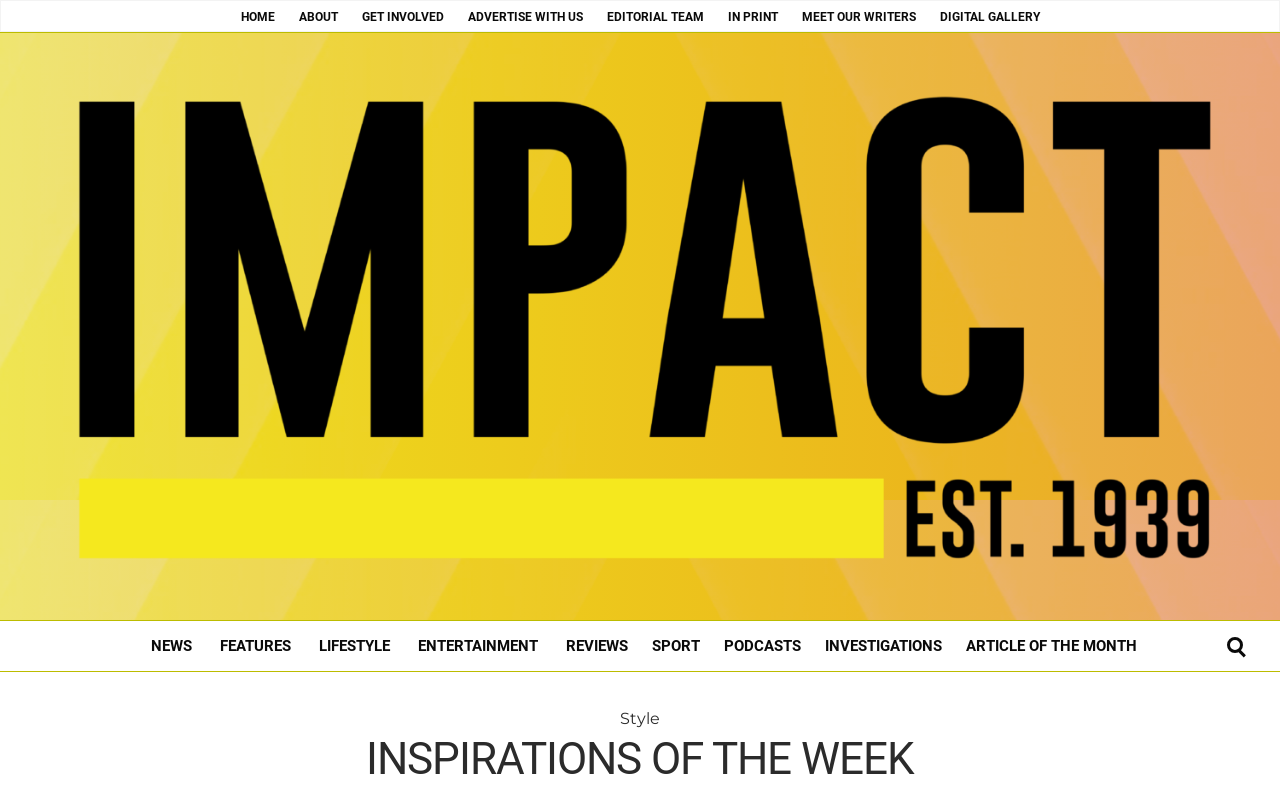Identify the bounding box coordinates of the section to be clicked to complete the task described by the following instruction: "go to home page". The coordinates should be four float numbers between 0 and 1, formatted as [left, top, right, bottom].

[0.188, 0.012, 0.214, 0.03]